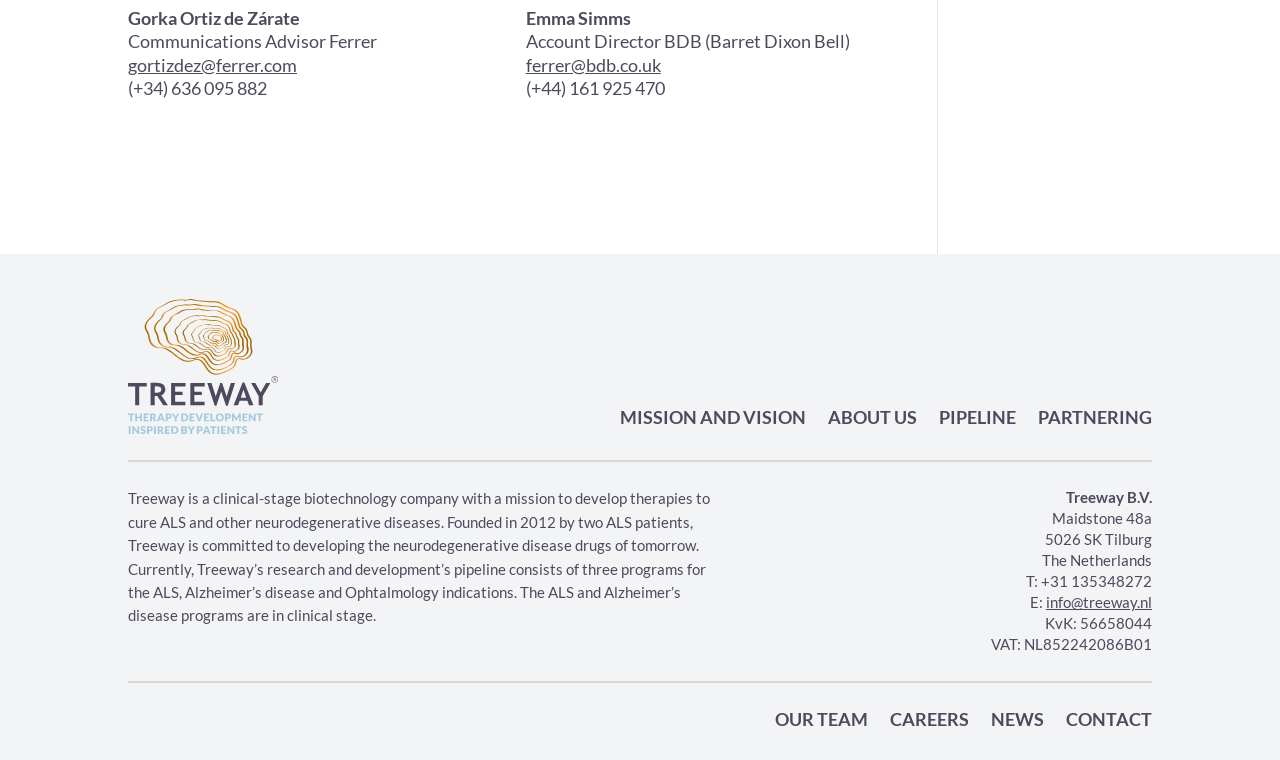Please find the bounding box coordinates of the element that must be clicked to perform the given instruction: "Visit the Mission and Vision page". The coordinates should be four float numbers from 0 to 1, i.e., [left, top, right, bottom].

[0.484, 0.539, 0.63, 0.568]